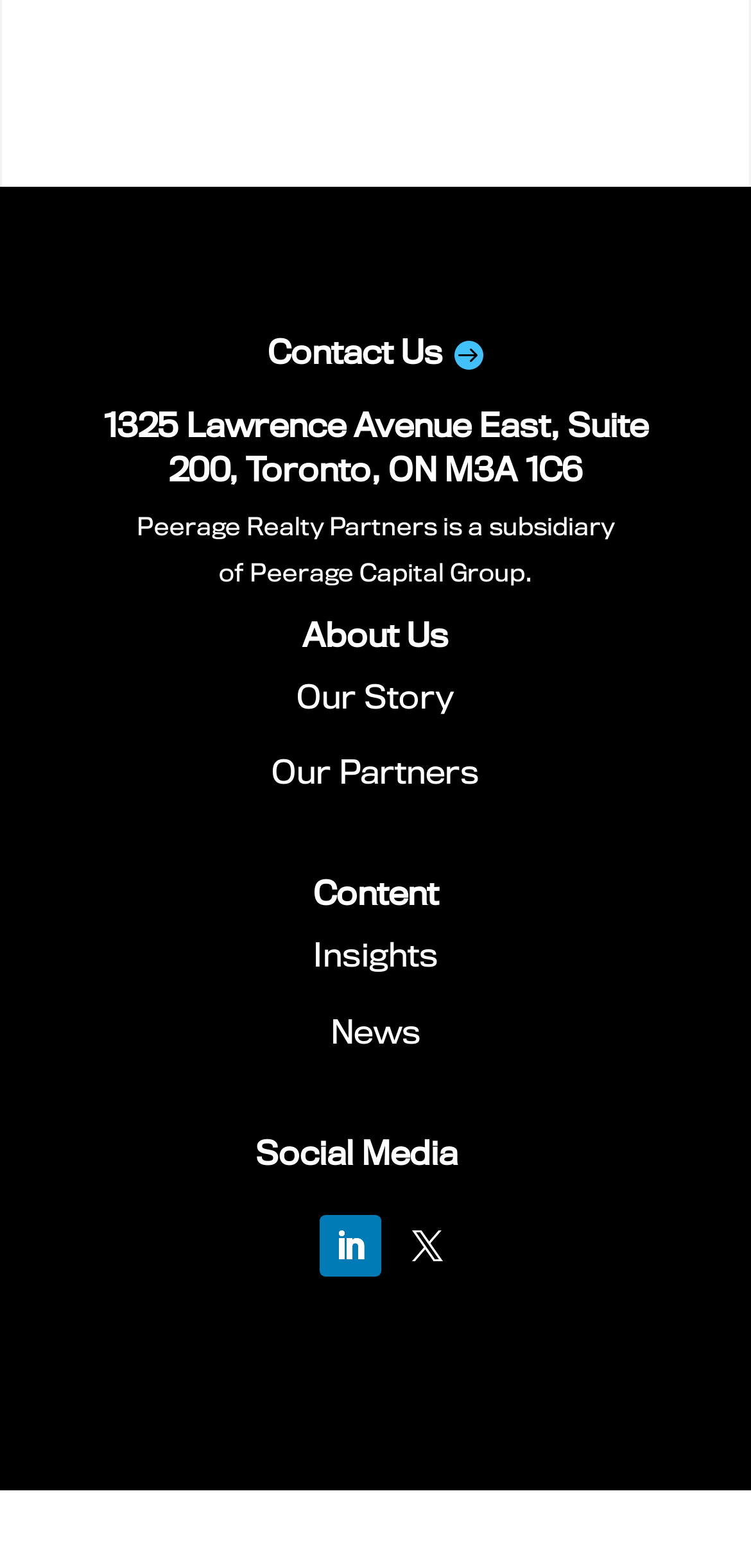Provide a short answer using a single word or phrase for the following question: 
What is the name of the webpage section that contains 'Insights' and 'News'?

Content